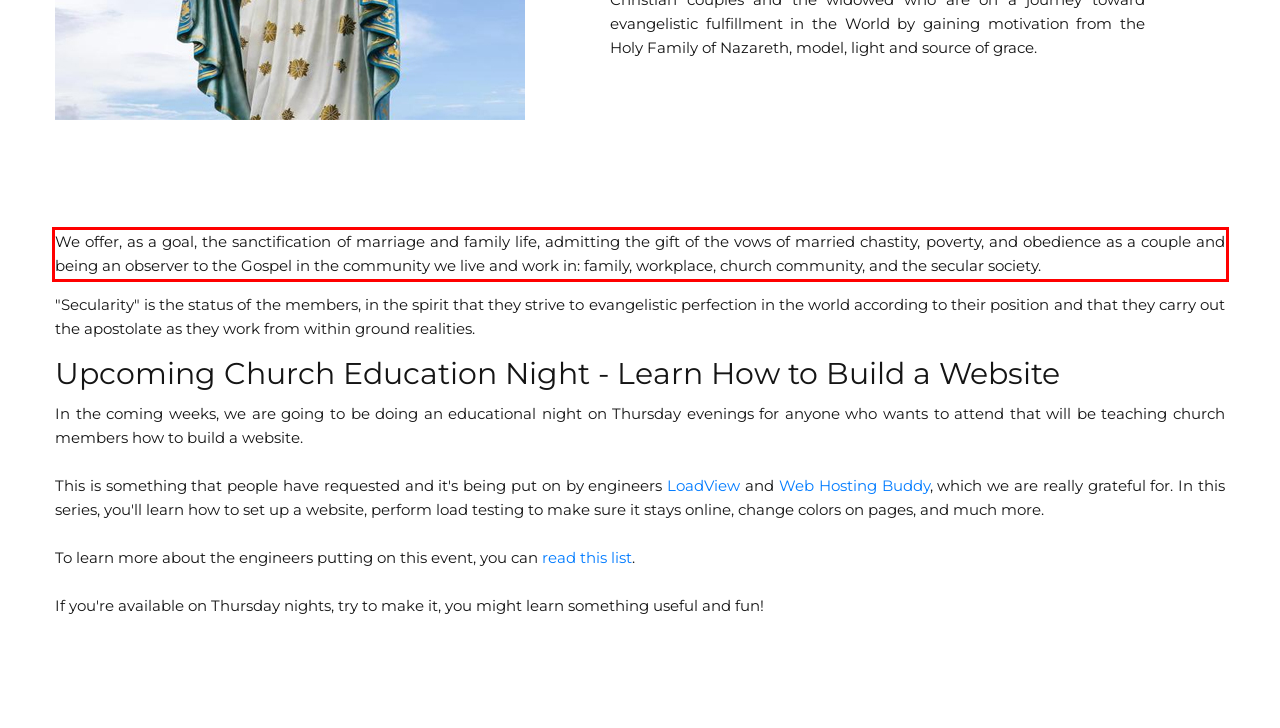The screenshot you have been given contains a UI element surrounded by a red rectangle. Use OCR to read and extract the text inside this red rectangle.

We offer, as a goal, the sanctification of marriage and family life, admitting the gift of the vows of married chastity, poverty, and obedience as a couple and being an observer to the Gospel in the community we live and work in: family, workplace, church community, and the secular society.